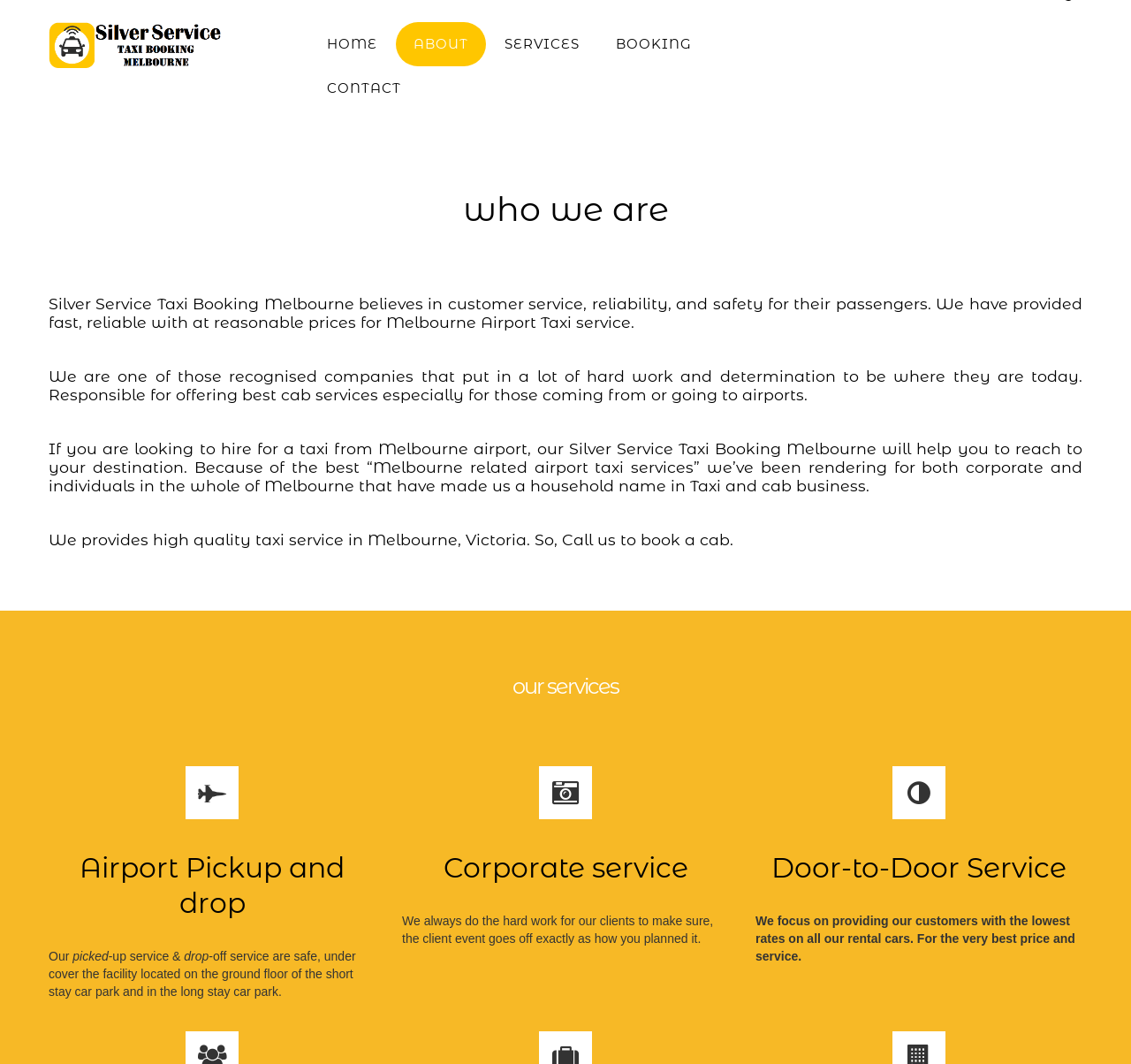What is the focus of this company?
Refer to the image and answer the question using a single word or phrase.

Customer service